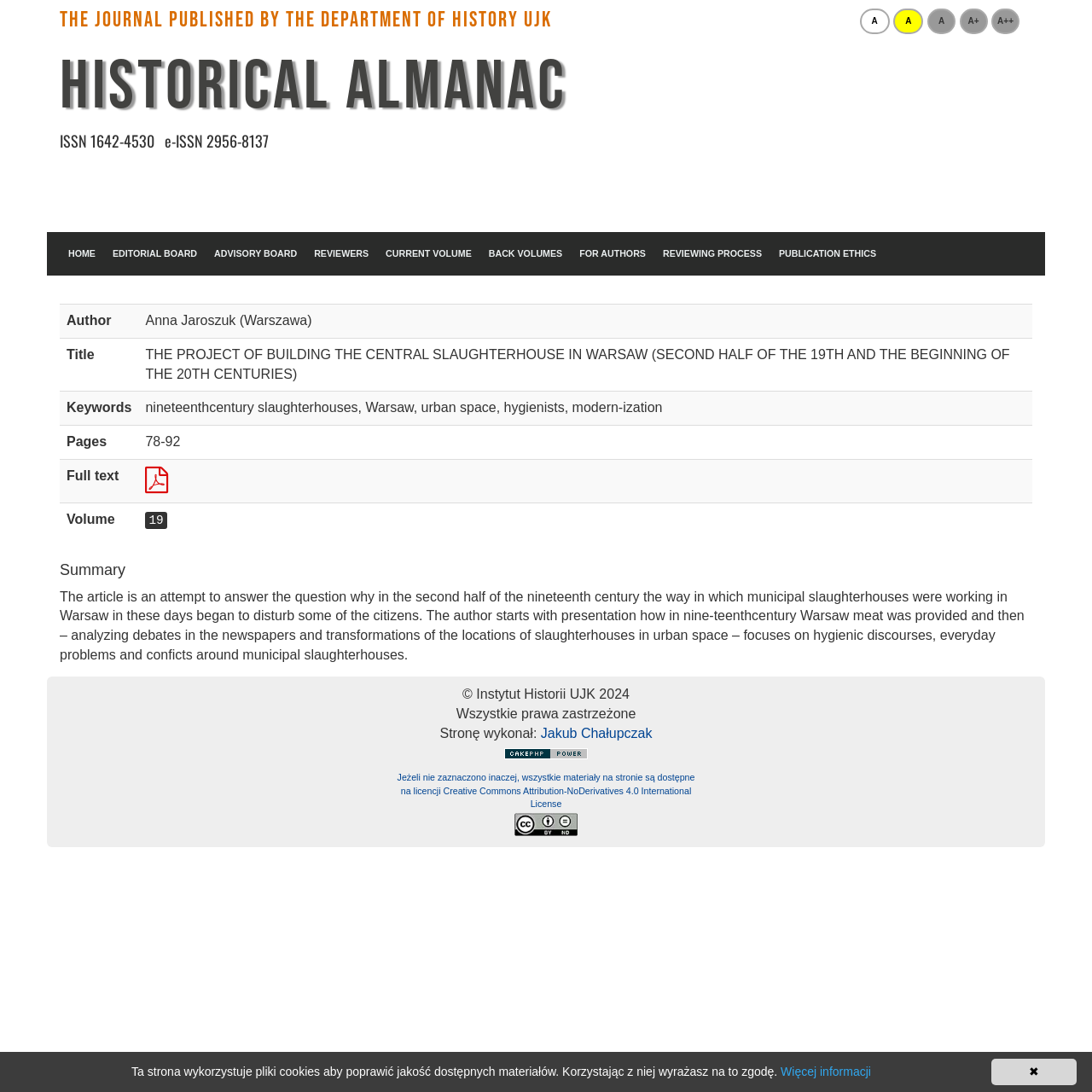Who is the author of the article?
Use the information from the screenshot to give a comprehensive response to the question.

The author of the article can be found in the table element, in the first row, under the 'Author' column, which reads 'Anna Jaroszuk (Warszawa)'.